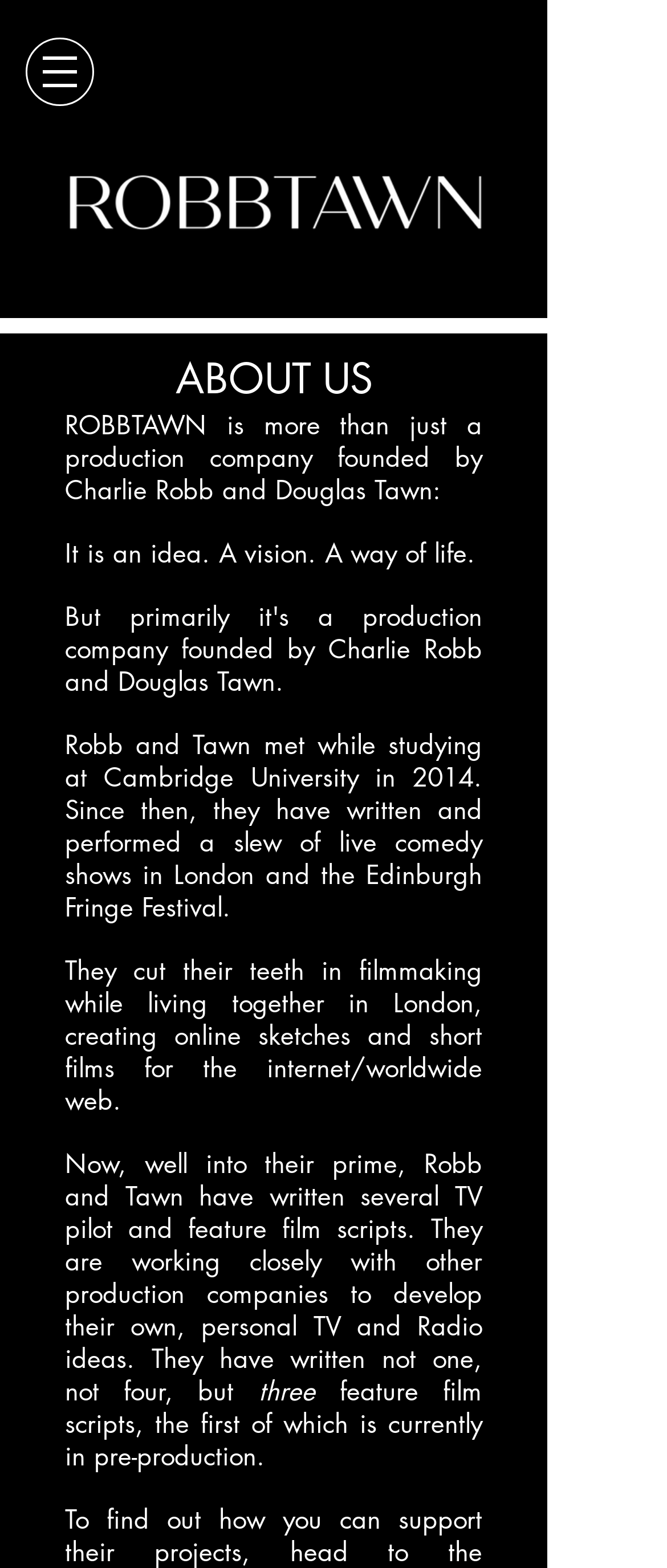How many feature film scripts have Robb and Tawn written?
Give a single word or phrase answer based on the content of the image.

three